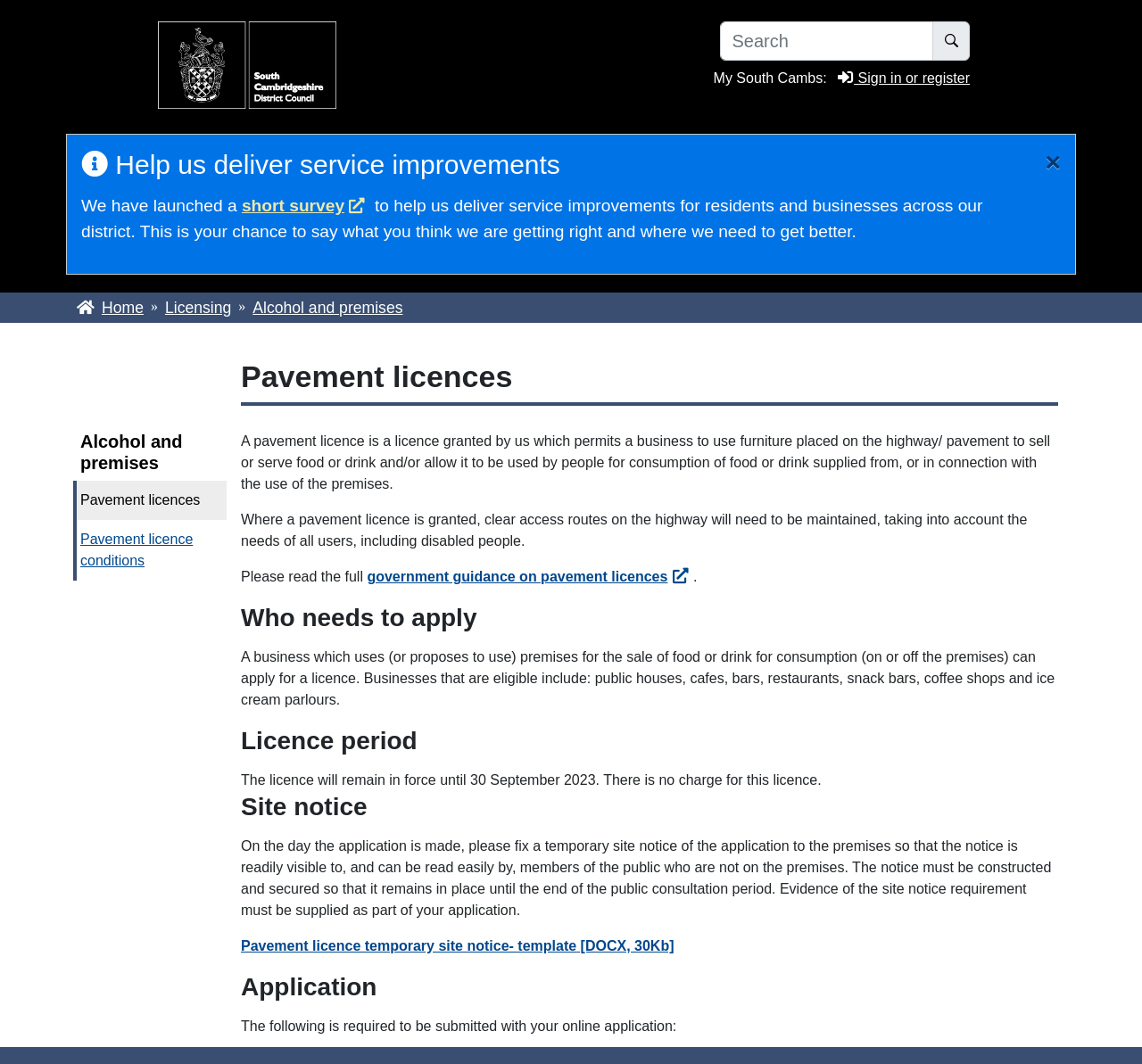Please mark the bounding box coordinates of the area that should be clicked to carry out the instruction: "Sign in or register".

[0.734, 0.066, 0.849, 0.08]